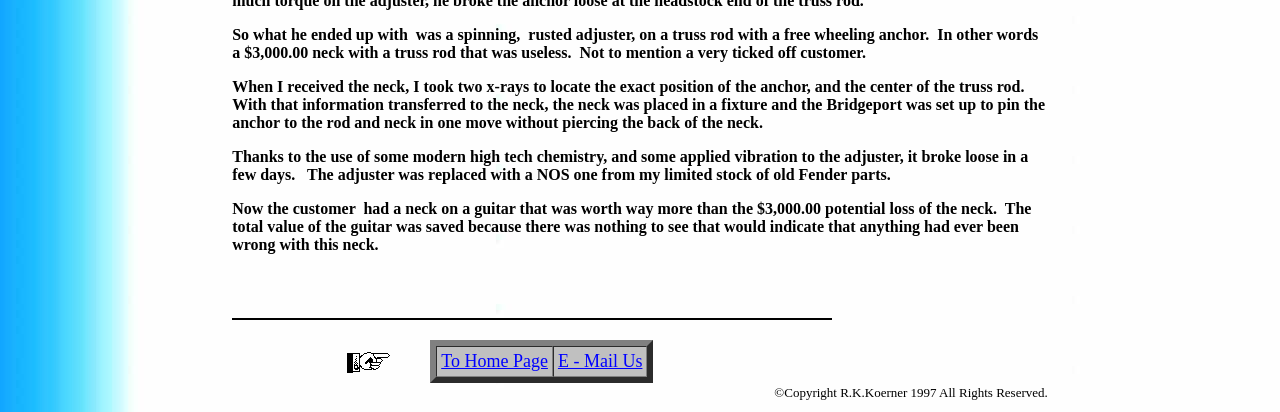What is the customer's problem with the guitar neck?
Using the details from the image, give an elaborate explanation to answer the question.

The customer's problem with the guitar neck is that the truss rod is useless, which is mentioned in the first paragraph of the text. The text states that the customer ended up with a spinning, rusted adjuster on a truss rod with a free-wheeling anchor, making the $3,000.00 neck worthless.